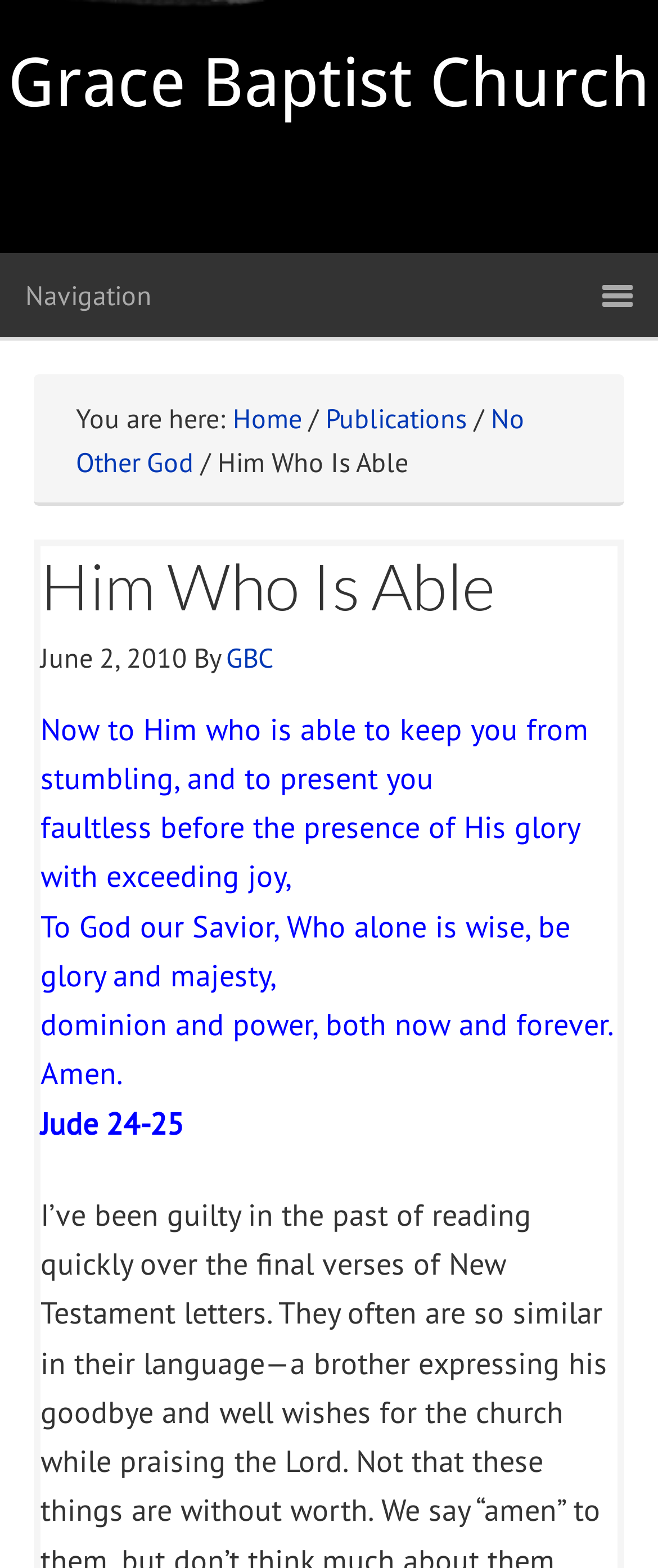What is the title of the current publication?
Look at the image and construct a detailed response to the question.

The title of the current publication can be found in the breadcrumb navigation, which shows the path 'Home > Publications > No Other God > Him Who Is Able'.